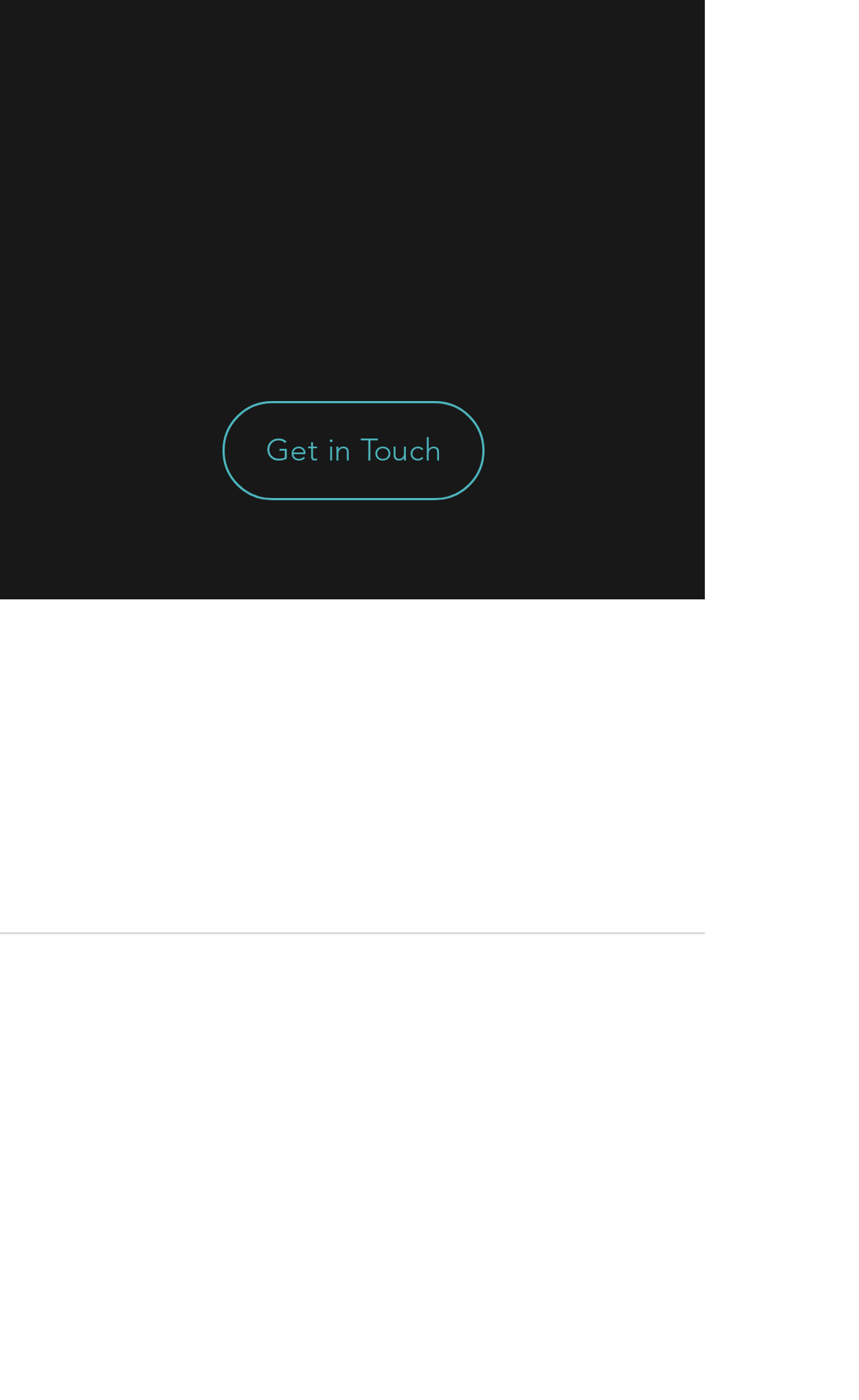Find the bounding box coordinates for the element that must be clicked to complete the instruction: "Read Privacy Policy". The coordinates should be four float numbers between 0 and 1, indicated as [left, top, right, bottom].

[0.051, 0.499, 0.321, 0.543]